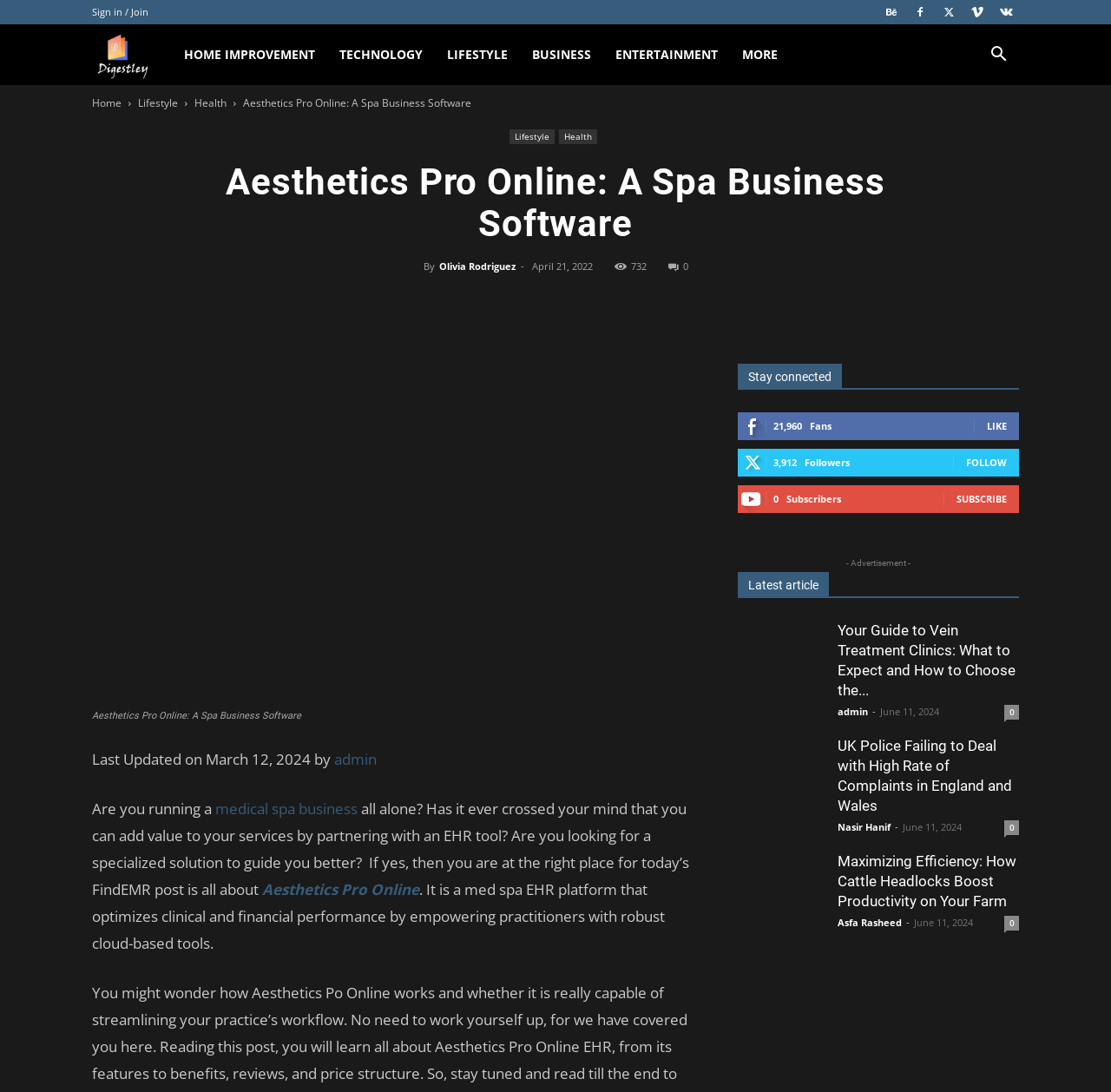Provide a one-word or short-phrase answer to the question:
How many articles are listed below the 'Latest article' section?

3